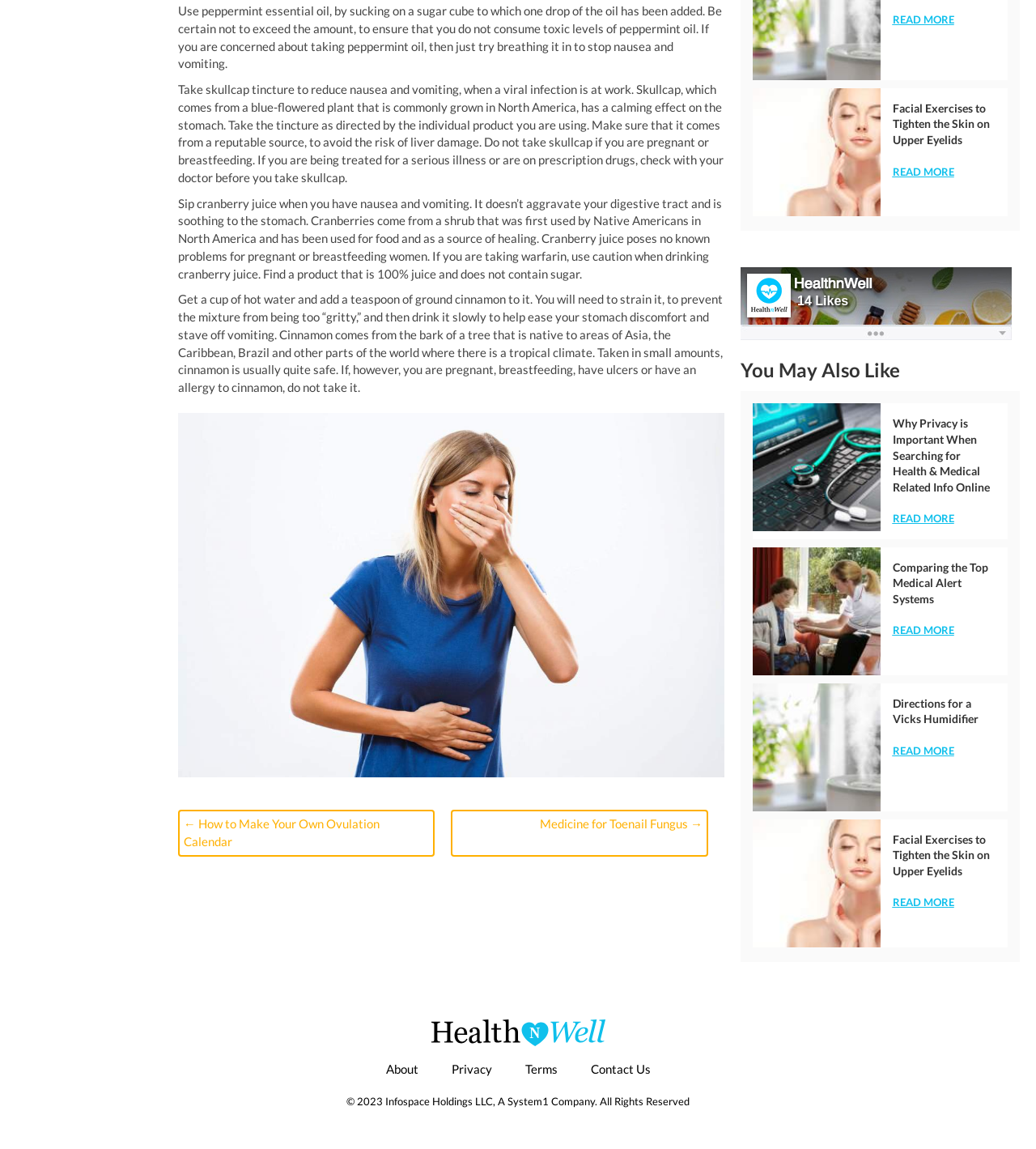For the element described, predict the bounding box coordinates as (top-left x, top-left y, bottom-right x, bottom-right y). All values should be between 0 and 1. Element description: Contact Us

[0.57, 0.918, 0.628, 0.941]